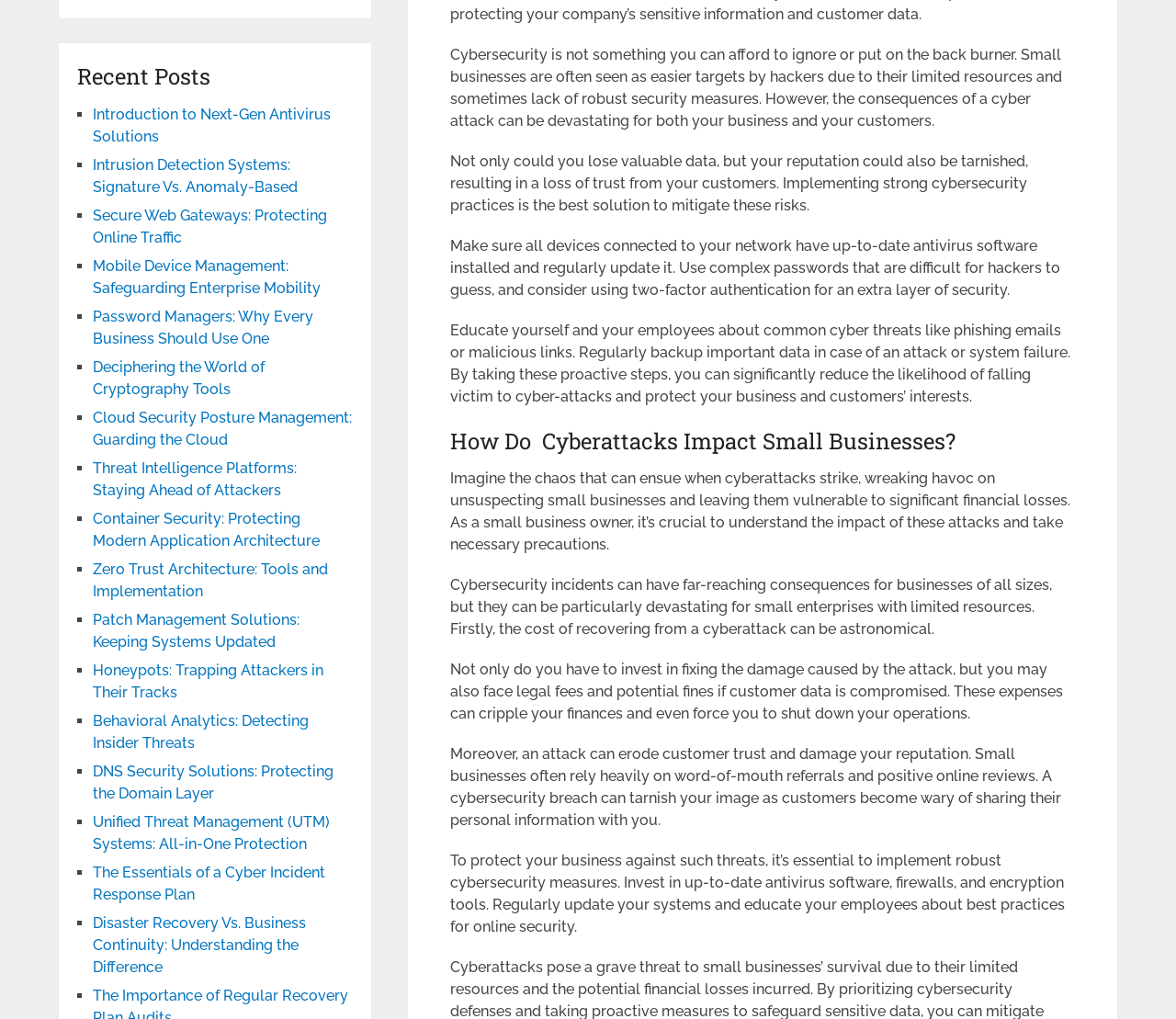How many cybersecurity-related articles are listed in the 'Recent Posts' section?
Refer to the image and provide a thorough answer to the question.

By counting the number of links in the 'Recent Posts' section, I can see that there are 20 articles listed, each with a title related to cybersecurity.